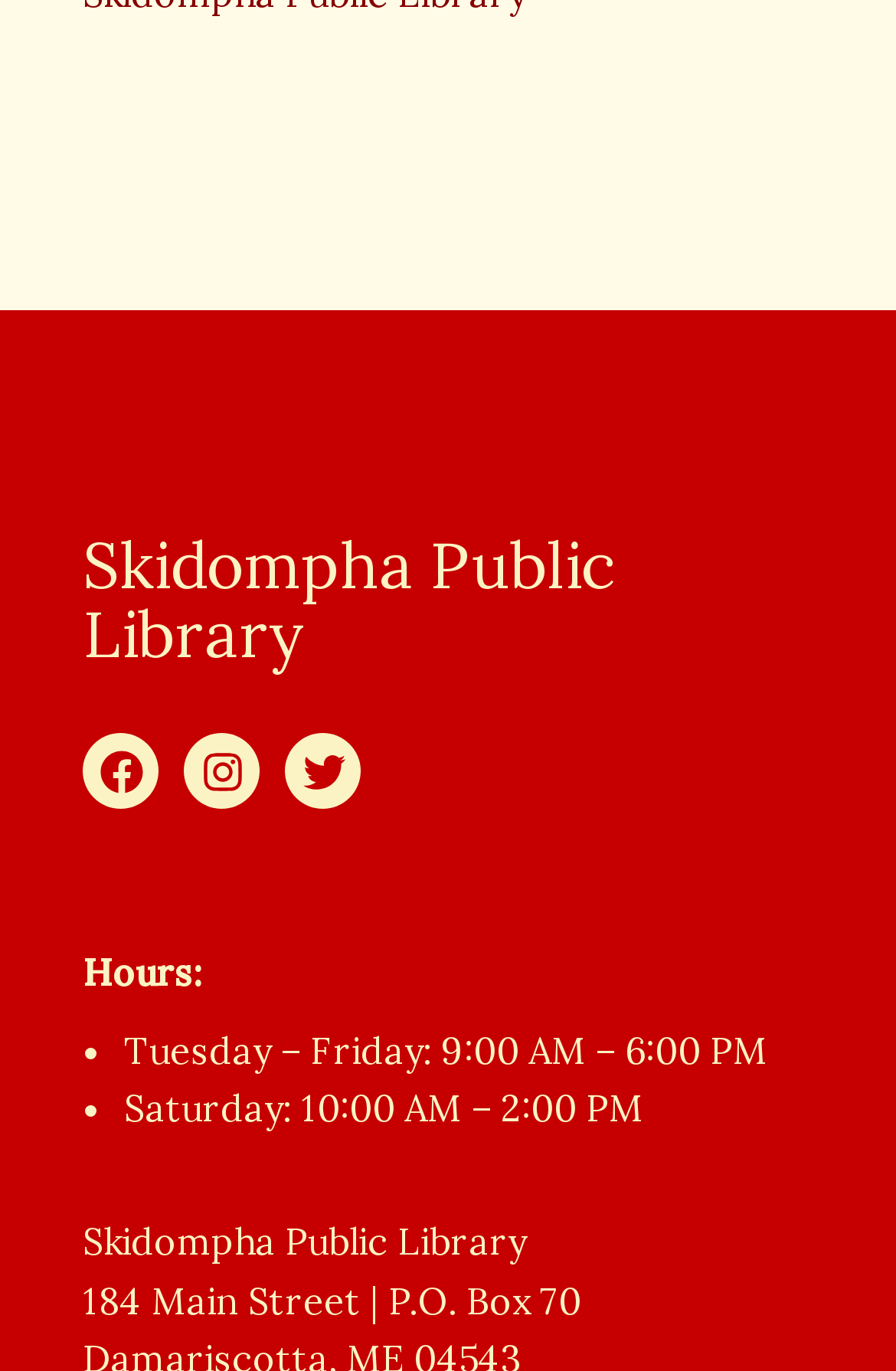Please answer the following question using a single word or phrase: 
What is the library's address?

184 Main Street | P.O. Box 70